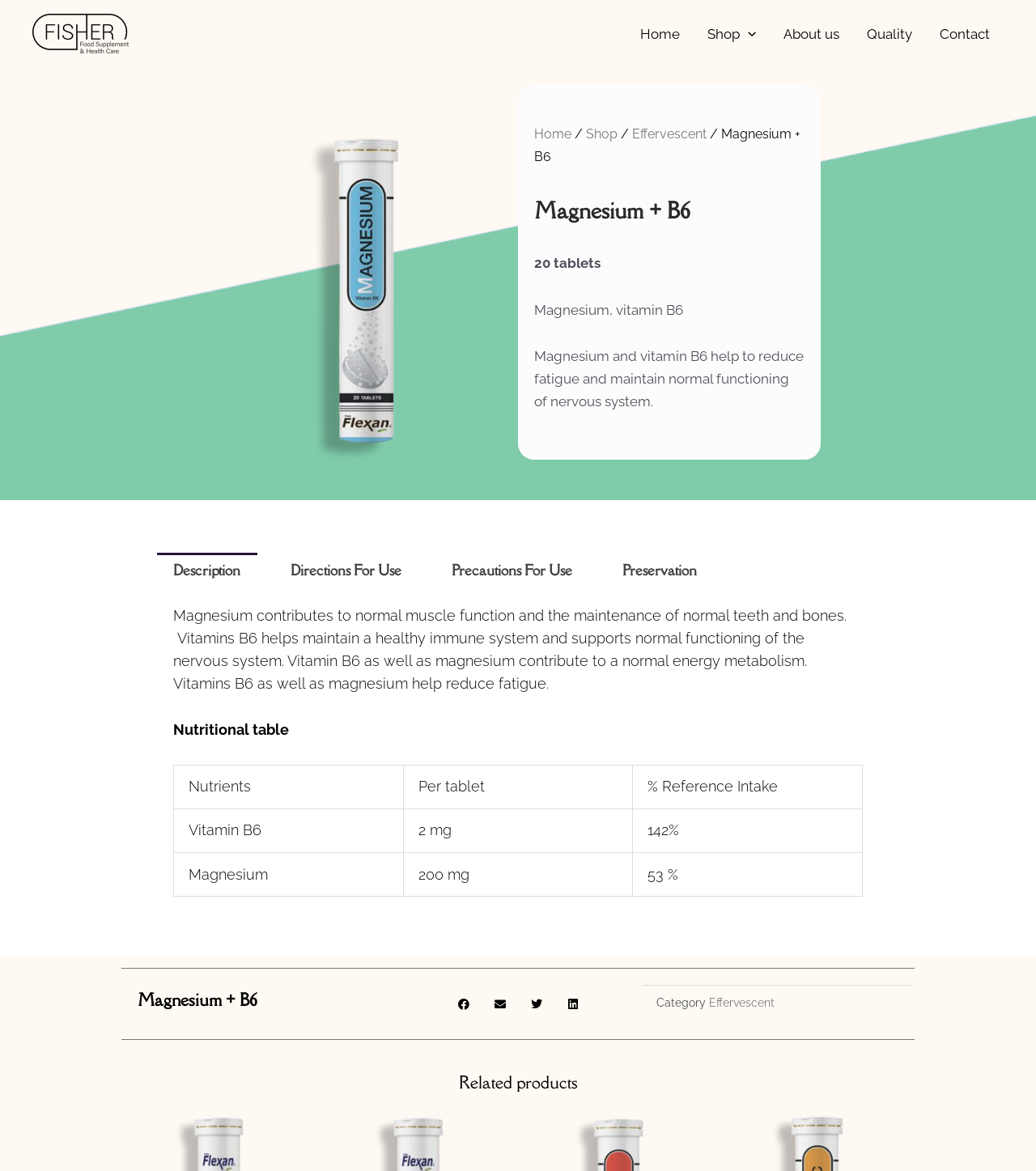Detail the features and information presented on the webpage.

This webpage is about a product called Magnesium + B6, which is an effervescent tablet that helps reduce fatigue and maintain normal functioning of the nervous system. 

At the top of the page, there is a logo and a navigation menu with links to the home page, shop, about us, quality, and contact. Below the navigation menu, there is a breadcrumb navigation showing the current location in the site hierarchy.

The main content of the page is divided into sections. The first section displays the product name, "Magnesium + B6", and a brief description of the product. Below this section, there is a tab list with four tabs: Description, Directions For Use, Precautions For Use, and Preservation. The Description tab is selected by default and displays a detailed description of the product, including its benefits and nutritional information.

The nutritional information is presented in a table with three columns: Nutrients, Per tablet, and % Reference Intake. The table lists the amounts of Vitamin B6 and Magnesium in each tablet.

Below the tab list, there are social media sharing buttons and a category link to Effervescent products. 

Finally, at the bottom of the page, there is a section titled "Related products".